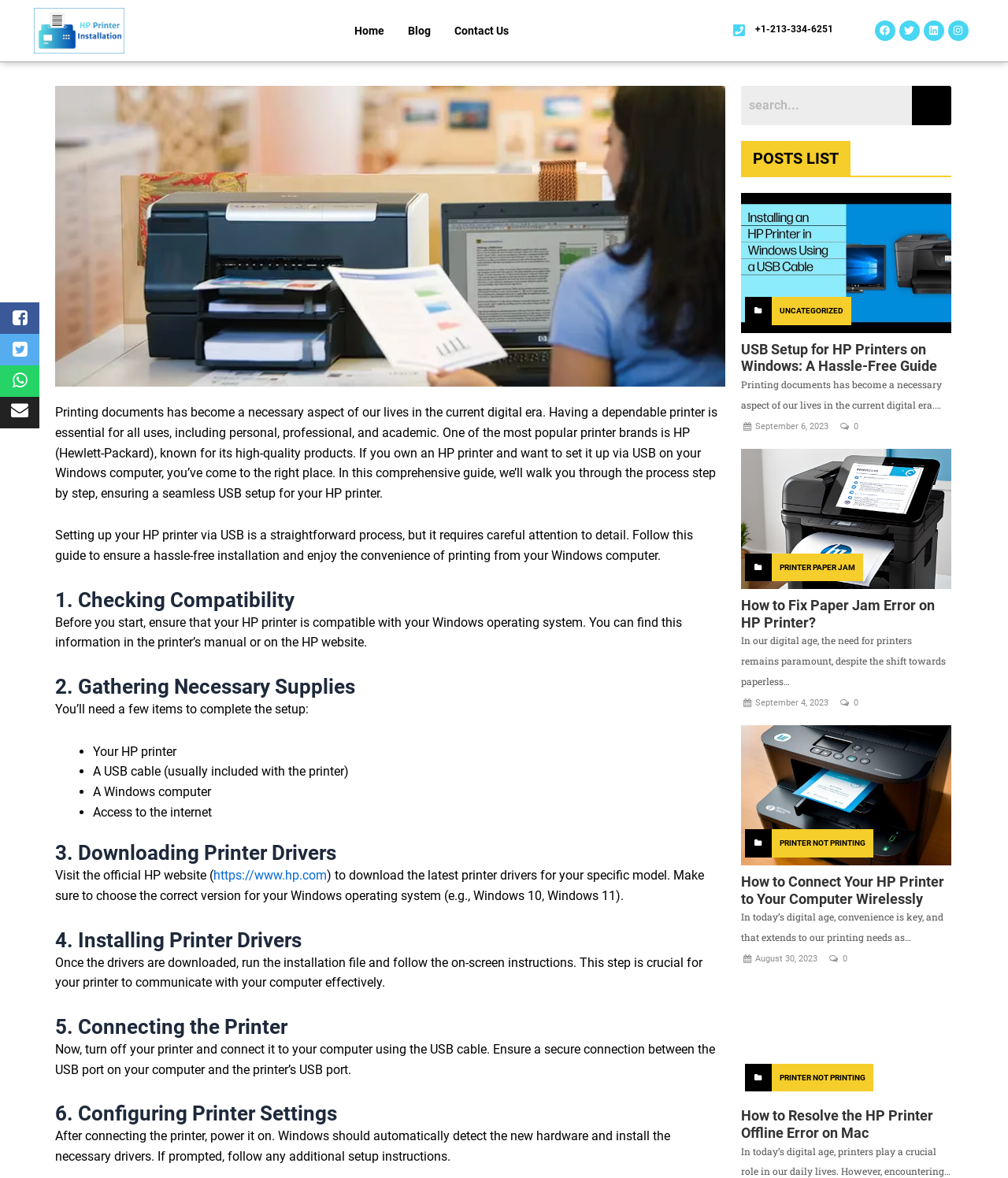What are the necessary supplies for USB setup?
Using the image as a reference, deliver a detailed and thorough answer to the question.

The webpage lists the necessary supplies for USB setup, which include the HP printer, a USB cable, a Windows computer, and access to the internet. These supplies are essential for completing the setup process.